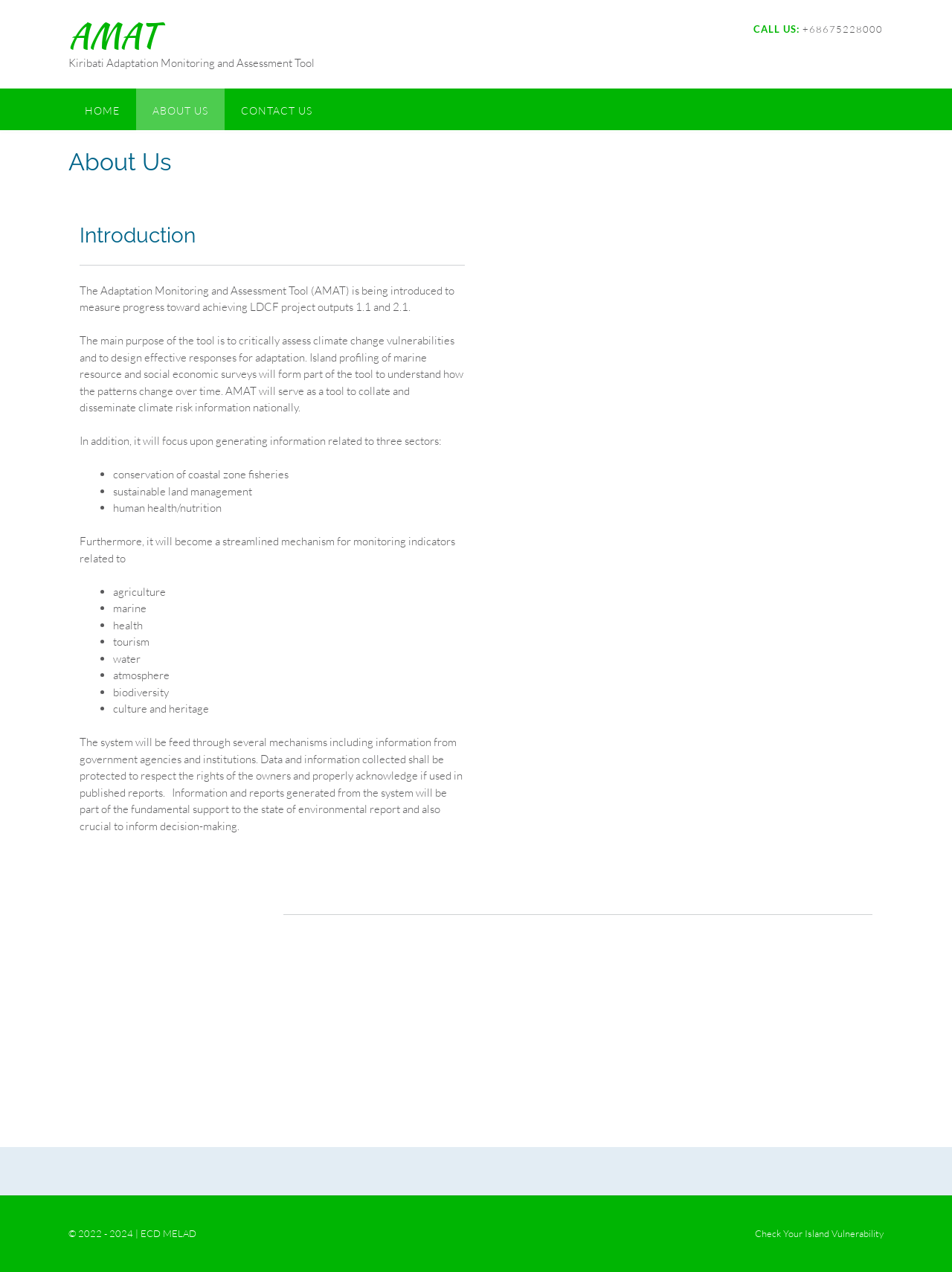What is the link at the bottom of the webpage that allows users to check their island vulnerability?
Answer the question in as much detail as possible.

I found the link by looking at the bottom of the webpage, where it says 'Check Your Island Vulnerability'. This link is located next to the copyright information.